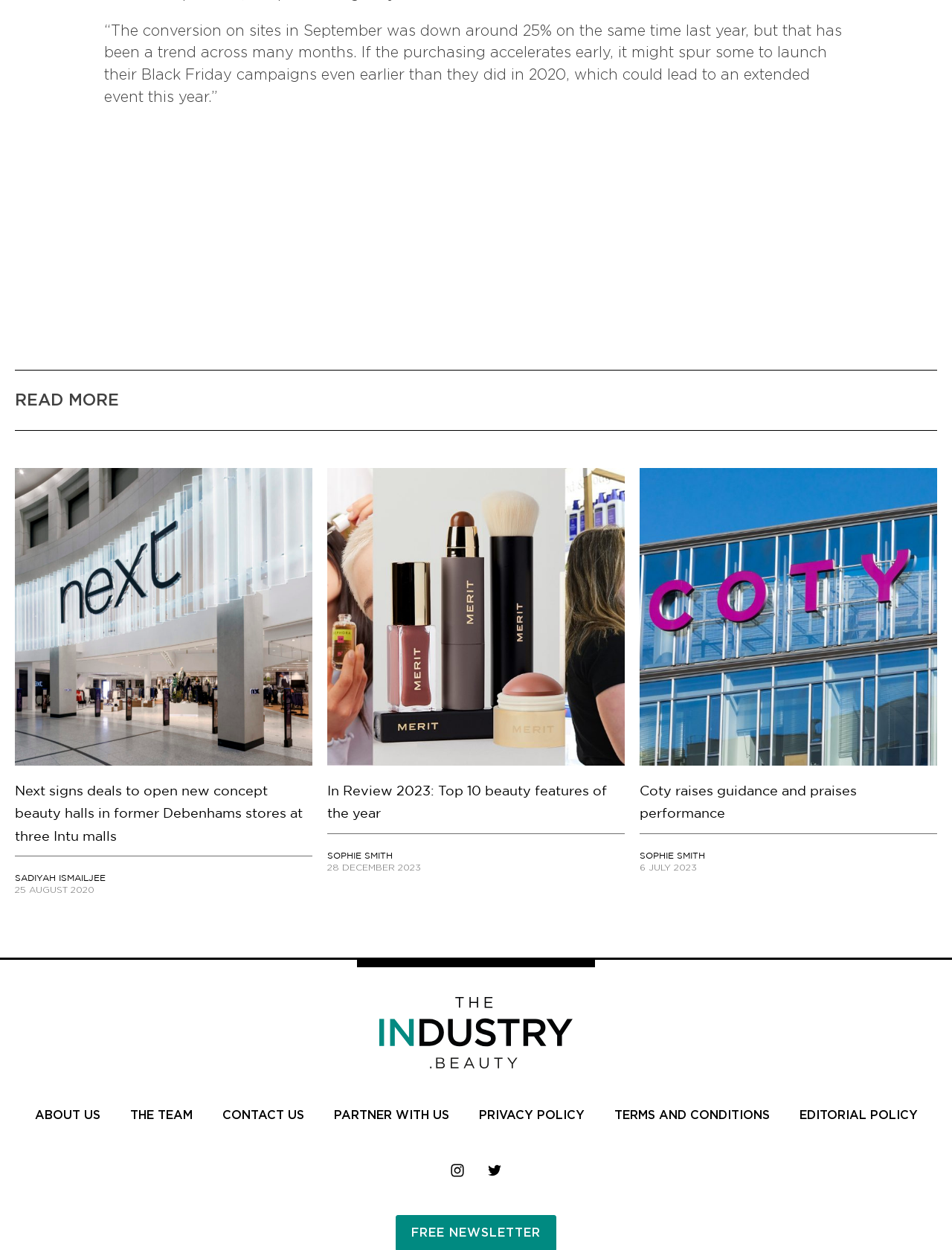Examine the image carefully and respond to the question with a detailed answer: 
How many social media links are at the bottom of the webpage?

I counted the number of social media links at the bottom of the webpage, and there are 2 links, one for Instagram and one for Twitter.